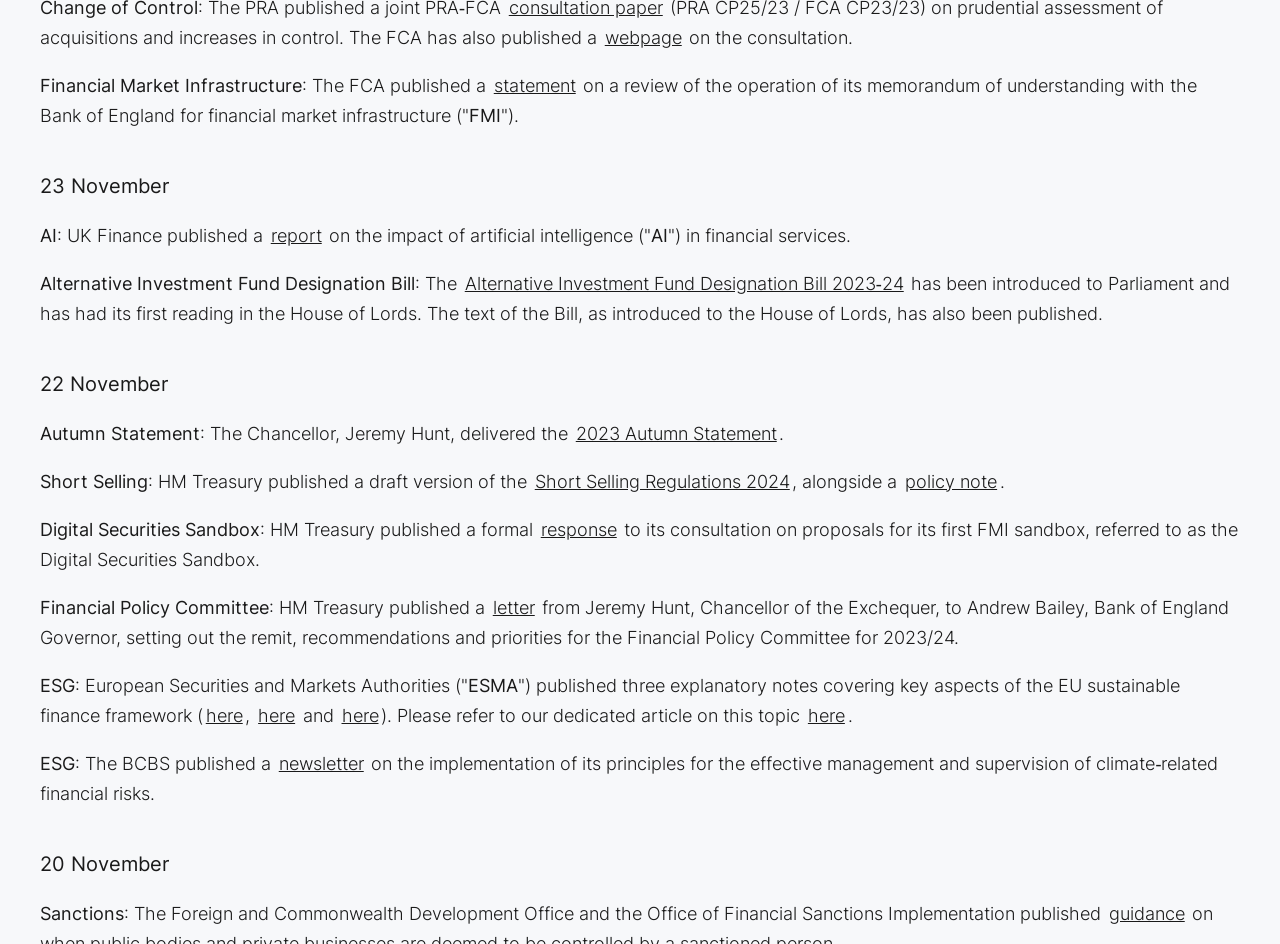Identify the bounding box coordinates of the region that should be clicked to execute the following instruction: "Click on the 'statement' link".

[0.384, 0.077, 0.452, 0.103]